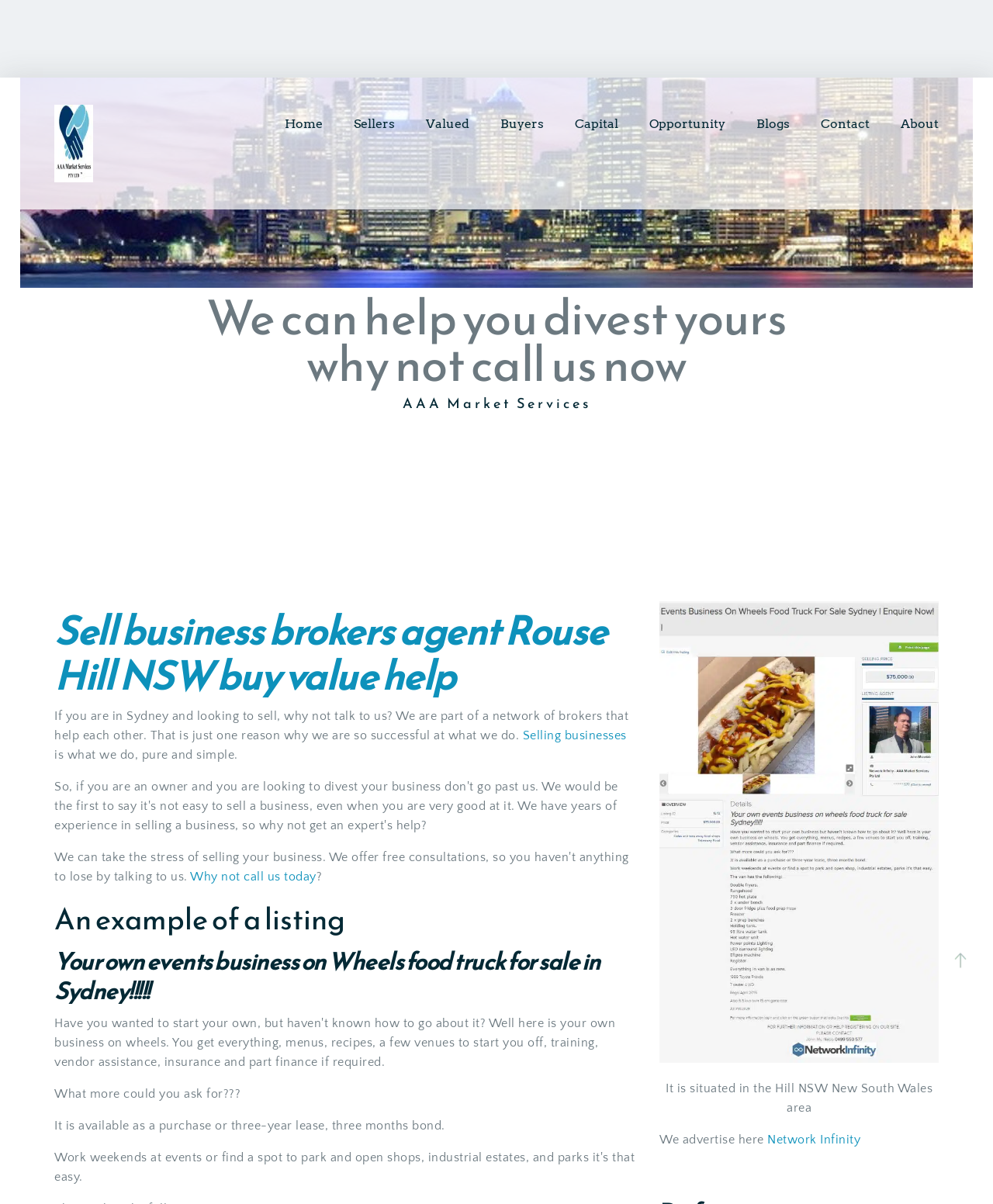What is the purpose of the business broker?
Using the image, answer in one word or phrase.

To help sell businesses